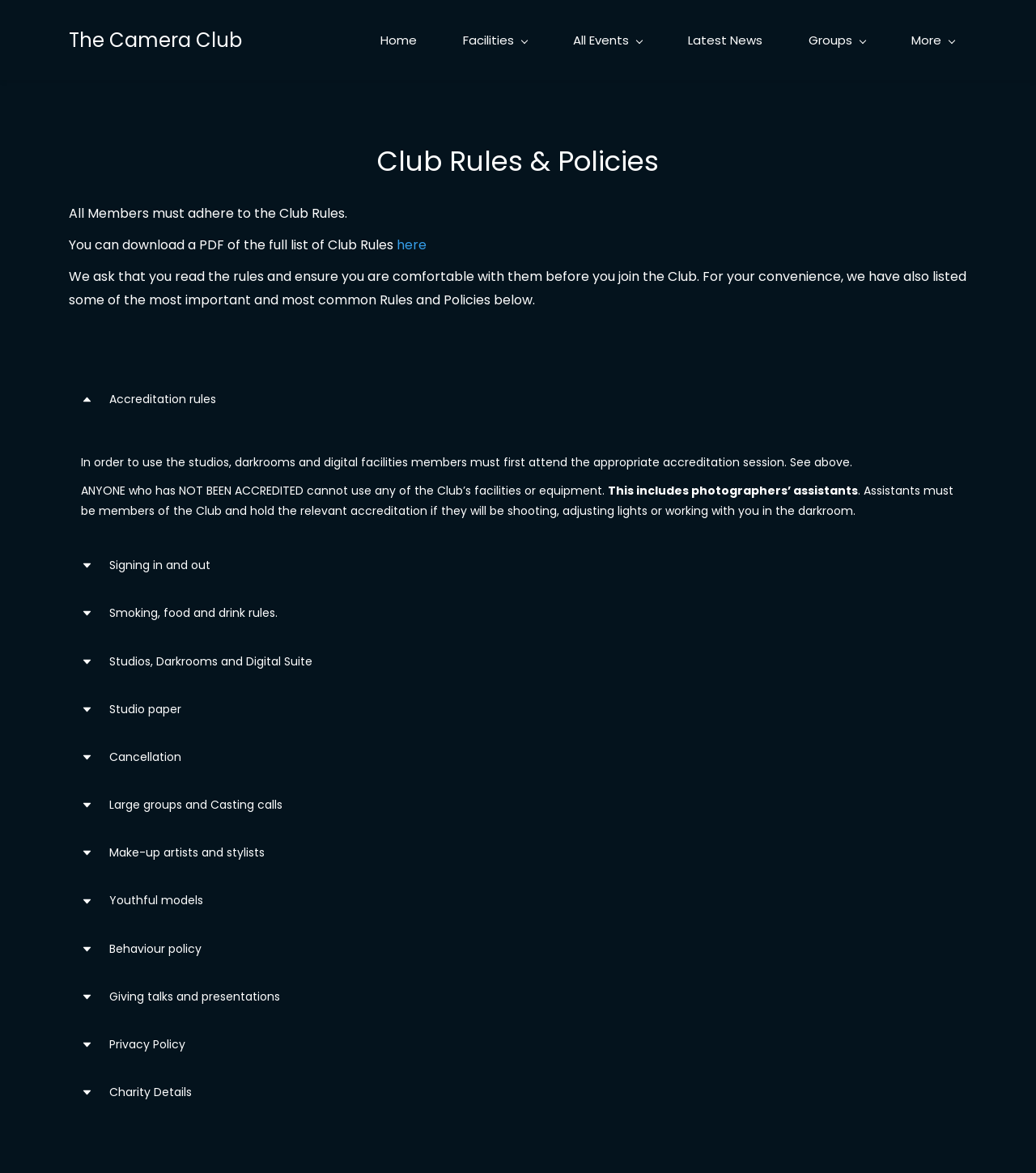What is the name of the club?
Using the image, provide a detailed and thorough answer to the question.

The name of the club is mentioned at the top of the webpage, in the static text element with the bounding box coordinates [0.066, 0.023, 0.234, 0.046].